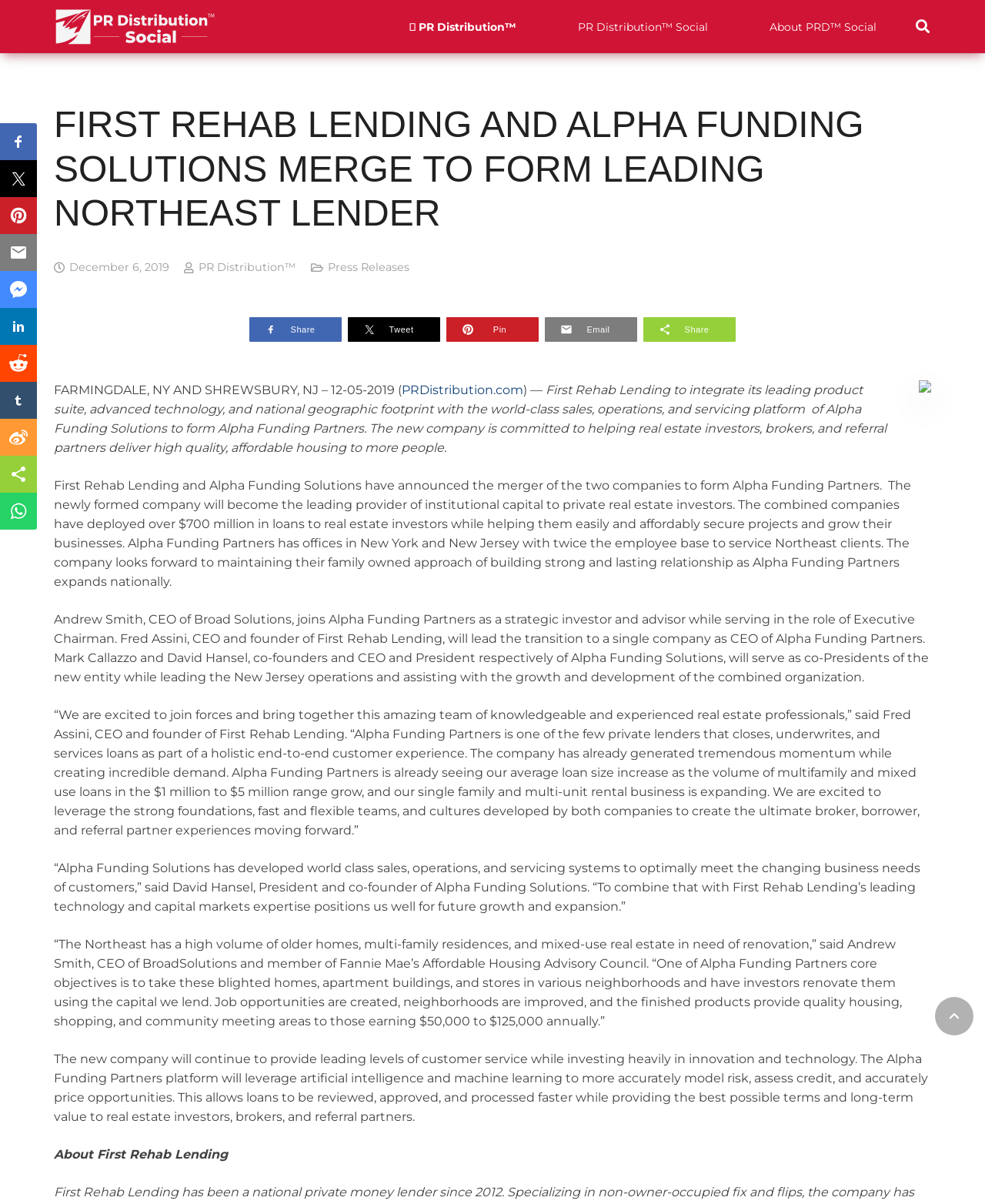Provide a brief response to the question using a single word or phrase: 
What technology will Alpha Funding Partners use to model risk and assess credit?

Artificial intelligence and machine learning